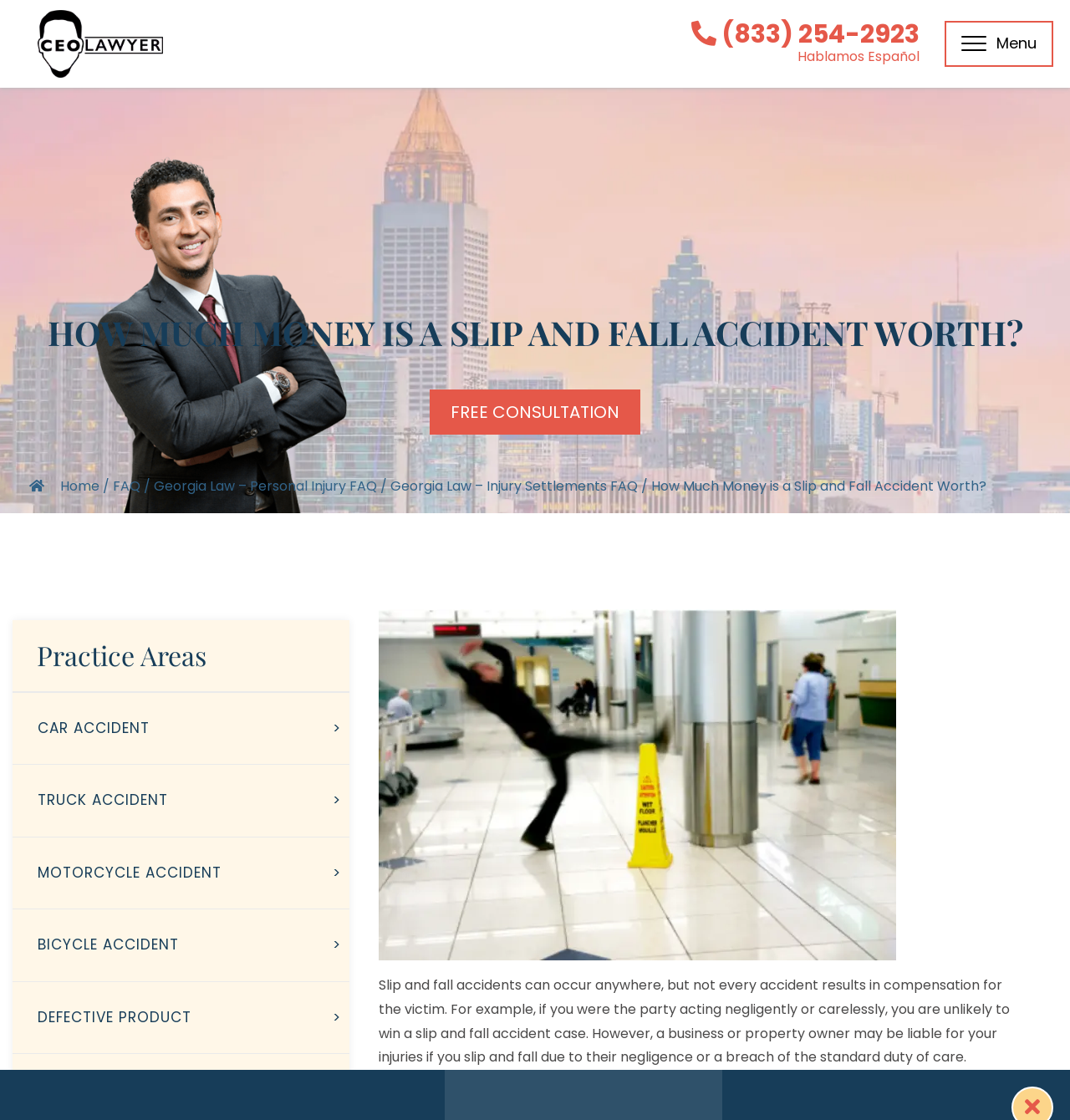Please use the details from the image to answer the following question comprehensively:
What is the language spoken by the law firm?

I determined the languages spoken by the law firm by looking at the link 'Hablamos Español' which means 'We speak Spanish' in English, and assuming that the law firm also speaks English since the webpage is in English.